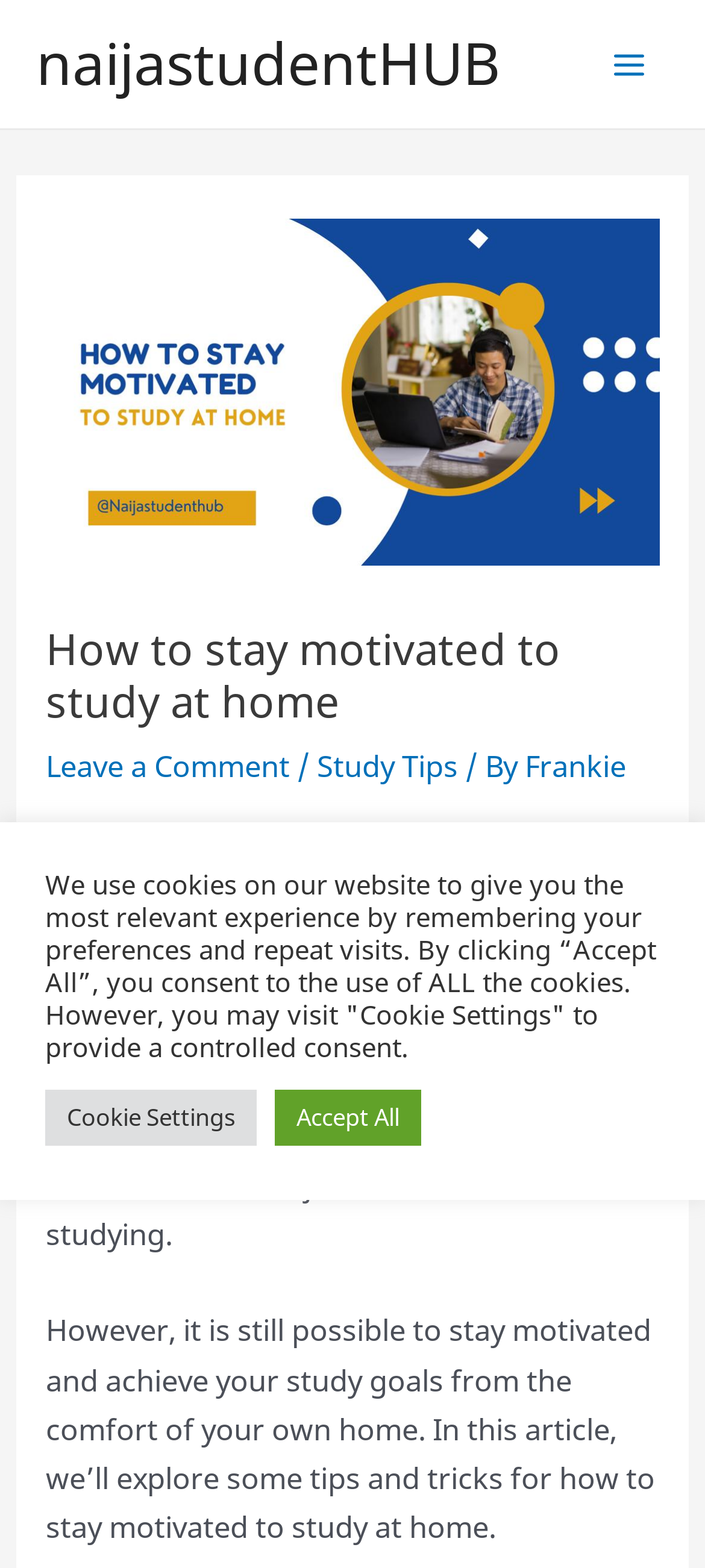Analyze the image and provide a detailed answer to the question: How many links are in the header section?

The number of links in the header section can be found by counting the links below the article title 'How to stay motivated to study at home'. There are three links: 'Leave a Comment', 'Study Tips', and the author's name 'Frankie'.